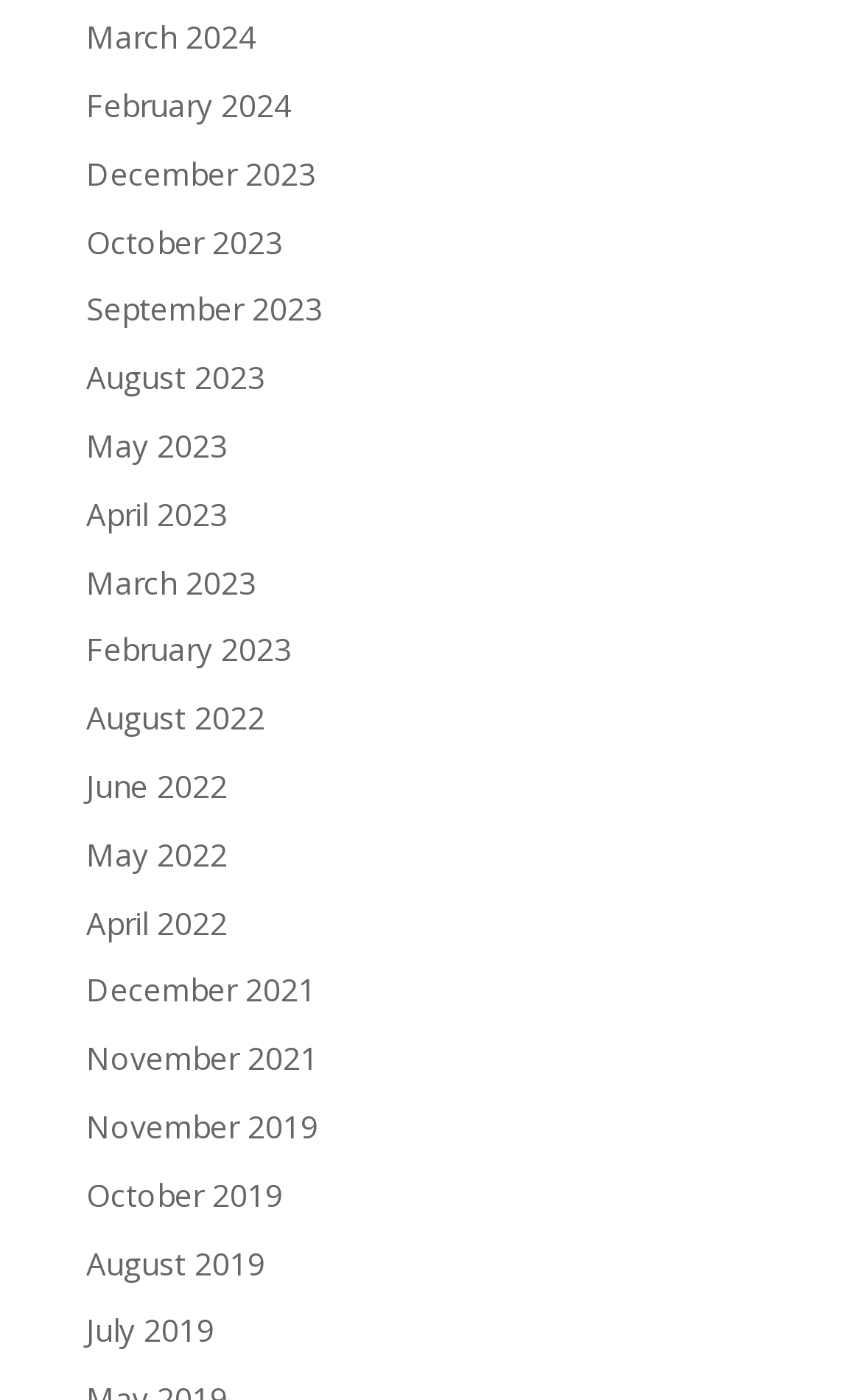Determine the bounding box coordinates of the region that needs to be clicked to achieve the task: "Check August 2019".

[0.1, 0.887, 0.308, 0.917]